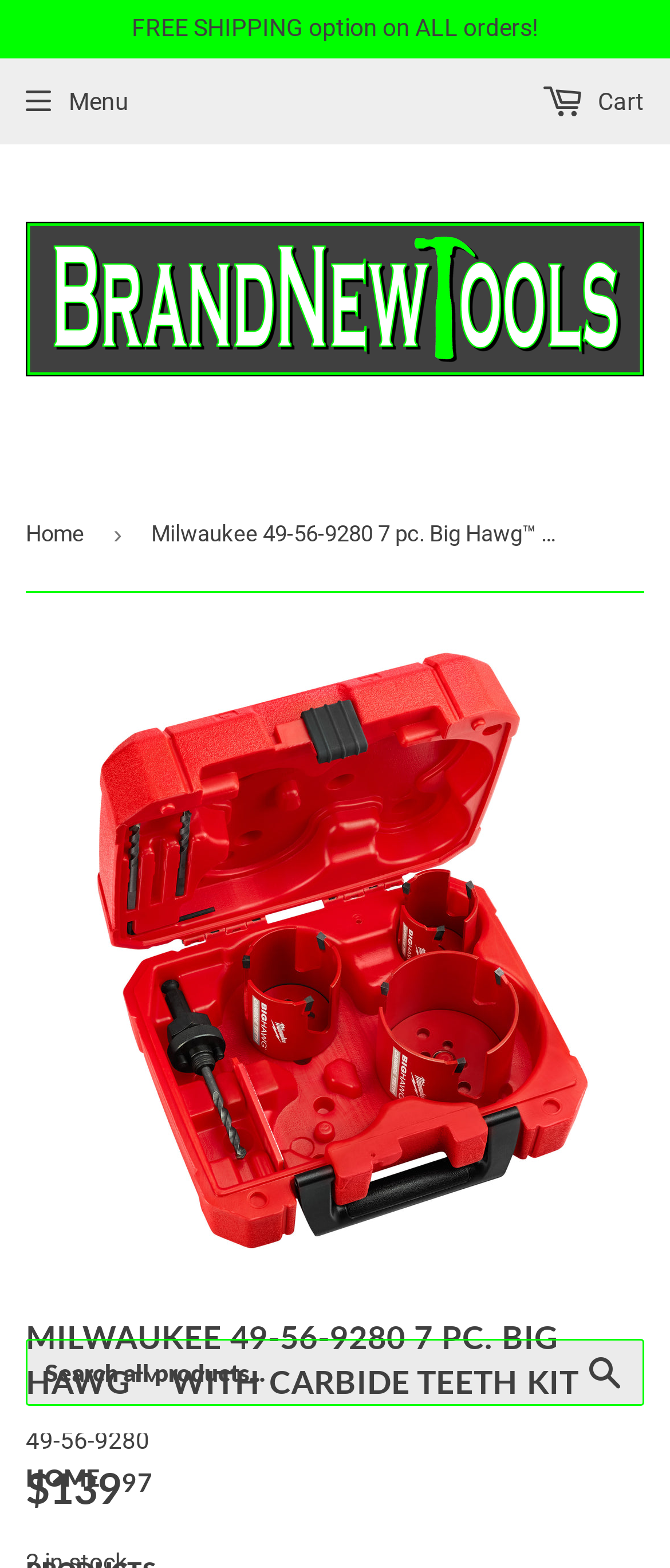Please answer the following question using a single word or phrase: 
Is there a navigation menu on the page?

Yes